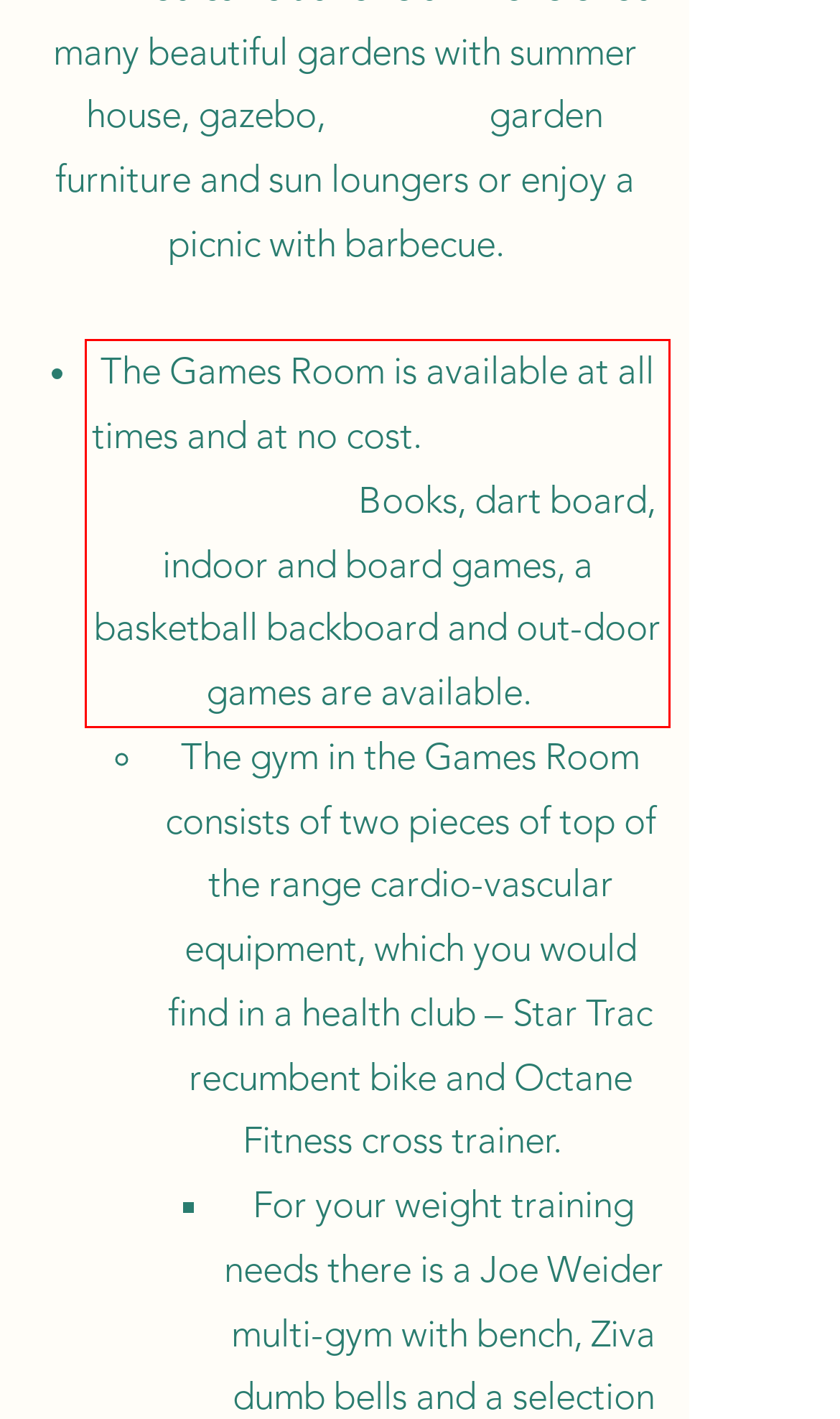Given a webpage screenshot, locate the red bounding box and extract the text content found inside it.

The Games Room is available at all times and at no cost. Books, dart board, indoor and board games, a basketball backboard and out-door games are available.